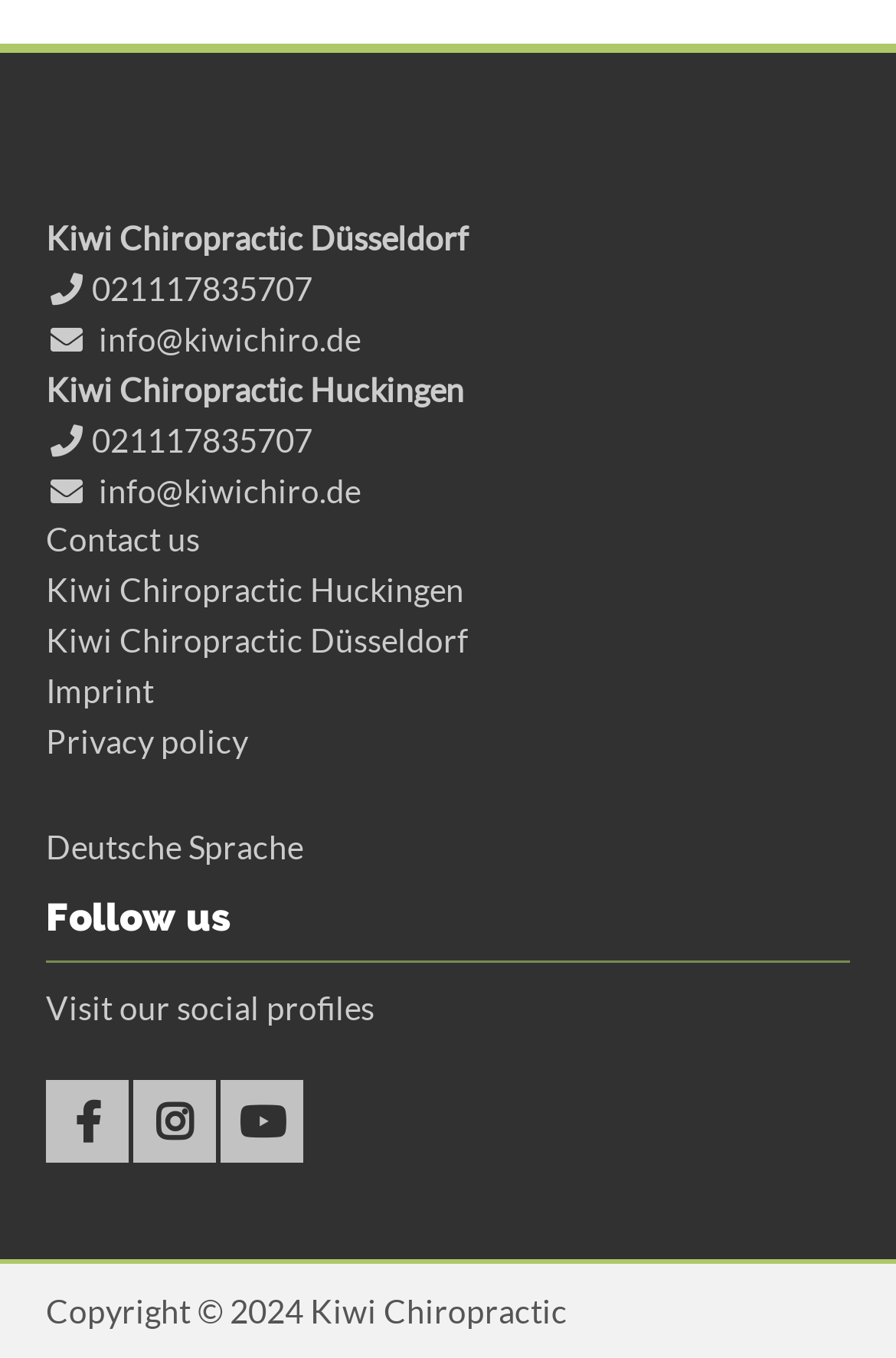Please find the bounding box coordinates of the element that needs to be clicked to perform the following instruction: "Visit Kiwi Chiropractic Düsseldorf". The bounding box coordinates should be four float numbers between 0 and 1, represented as [left, top, right, bottom].

[0.051, 0.161, 0.523, 0.19]